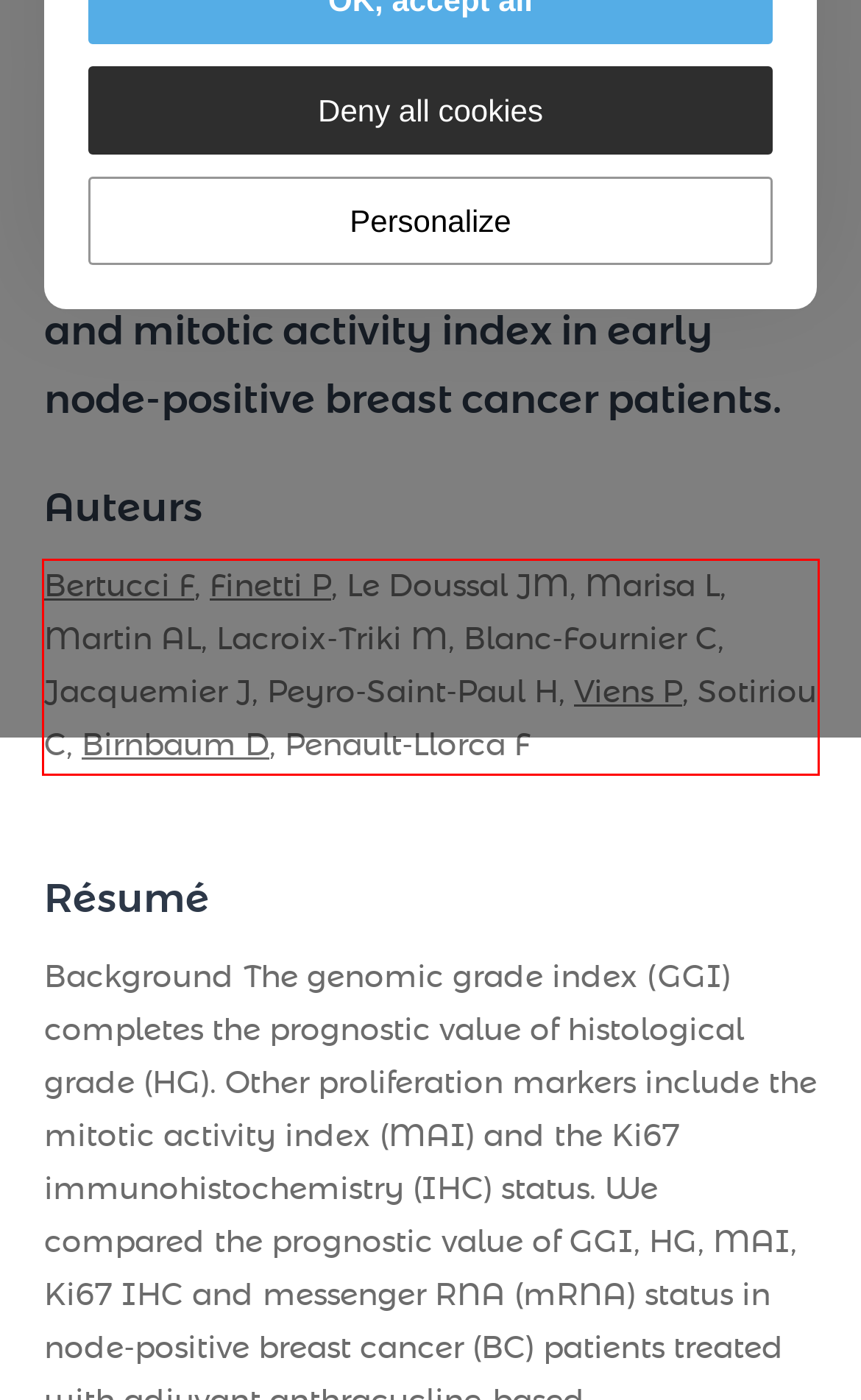You are provided with a screenshot of a webpage featuring a red rectangle bounding box. Extract the text content within this red bounding box using OCR.

Bertucci F, Finetti P, Le Doussal JM, Marisa L, Martin AL, Lacroix-Triki M, Blanc-Fournier C, Jacquemier J, Peyro-Saint-Paul H, Viens P, Sotiriou C, Birnbaum D, Penault-Llorca F